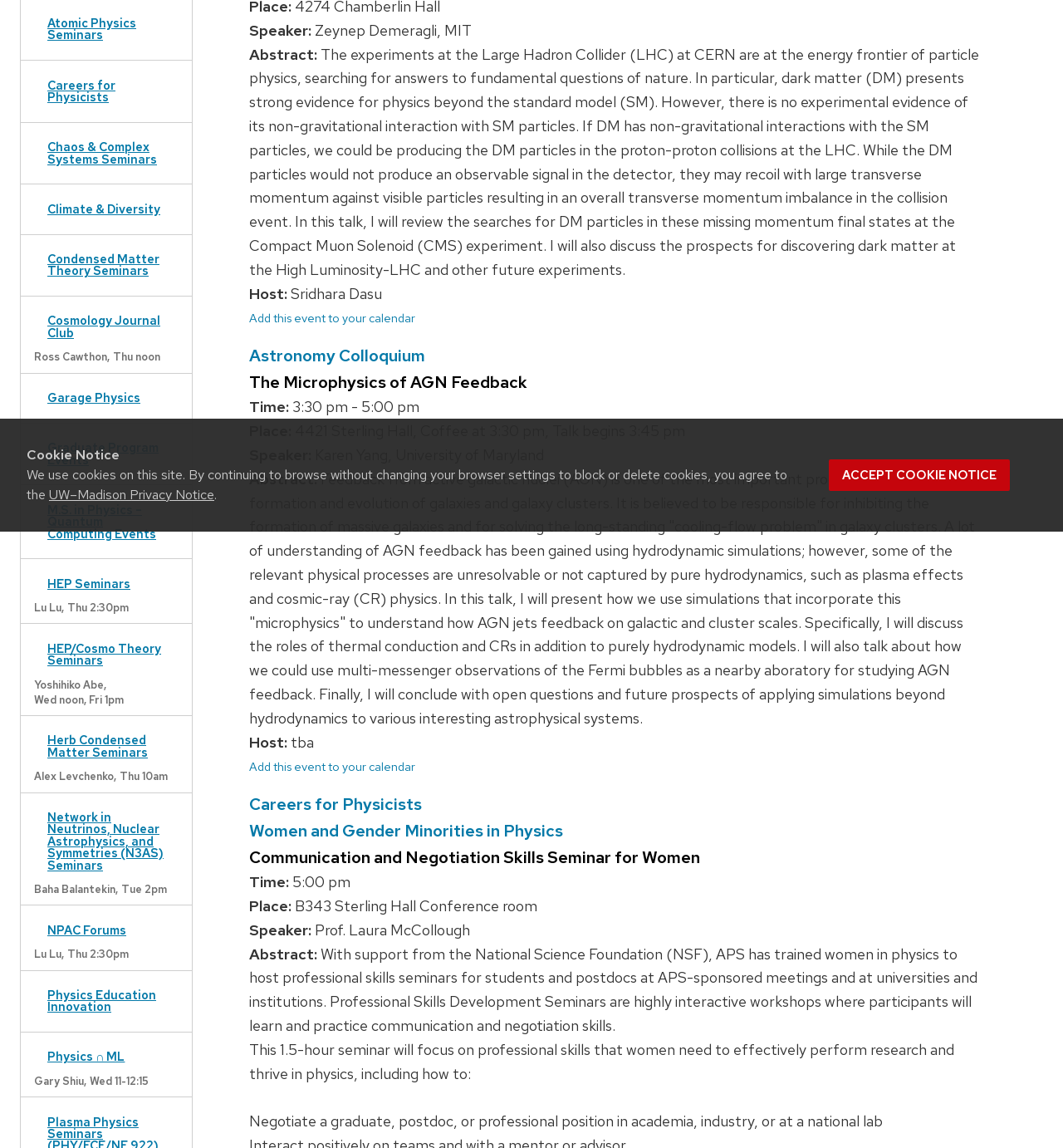Provide the bounding box coordinates of the HTML element described as: "The Microphysics of AGN Feedback". The bounding box coordinates should be four float numbers between 0 and 1, i.e., [left, top, right, bottom].

[0.234, 0.323, 0.496, 0.342]